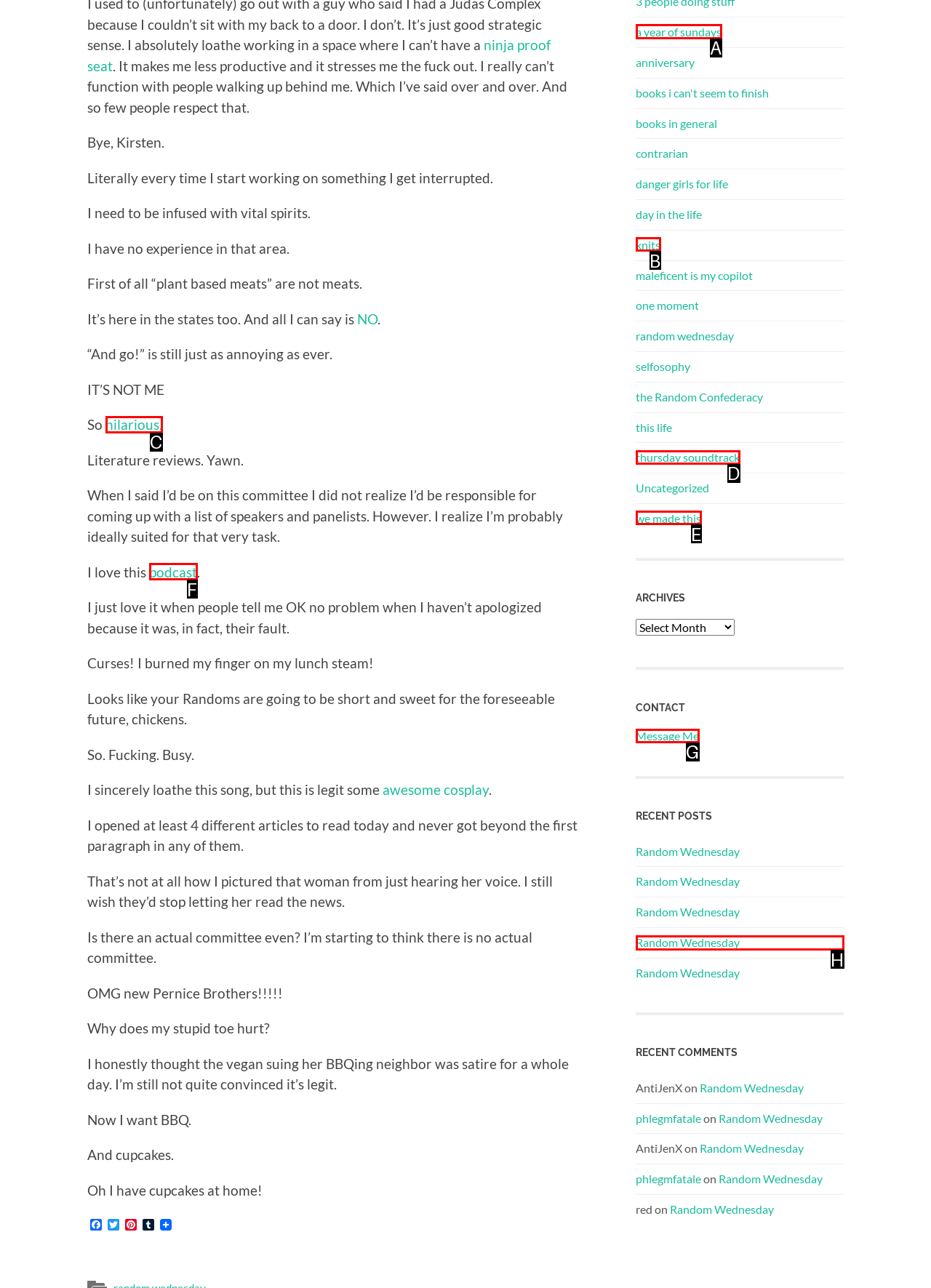Tell me which one HTML element you should click to complete the following task: Read 'a year of sundays'
Answer with the option's letter from the given choices directly.

A